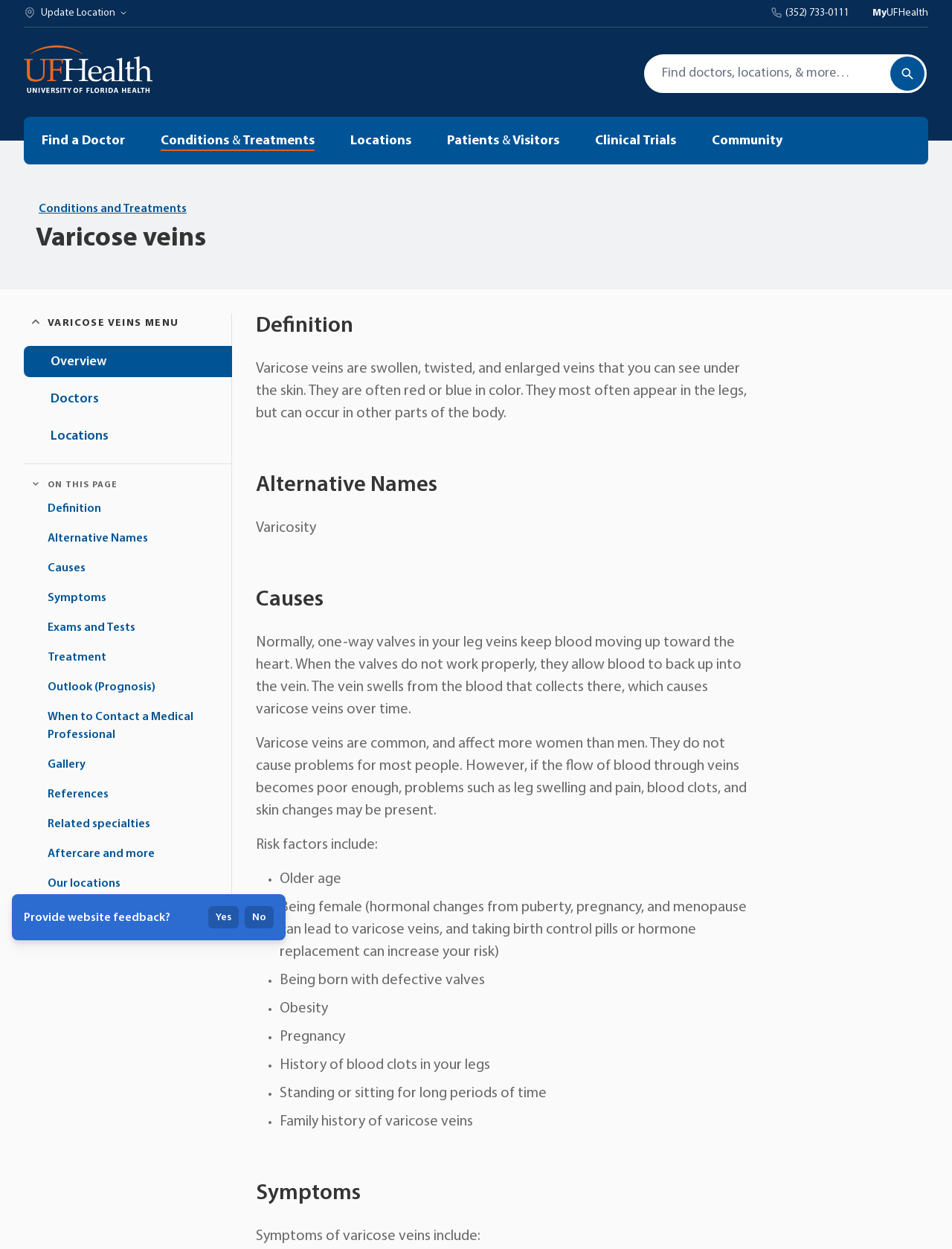What is the name of the hospital or healthcare system?
From the image, respond using a single word or phrase.

UF Health